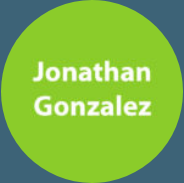How many locations does G&A Cleaning Inc serve in Michigan?
Please analyze the image and answer the question with as much detail as possible.

According to the image, G&A Cleaning Inc has established a strong reputation for its janitorial services across more than 750 locations in Michigan, which indicates the company's extensive reach and service quality.